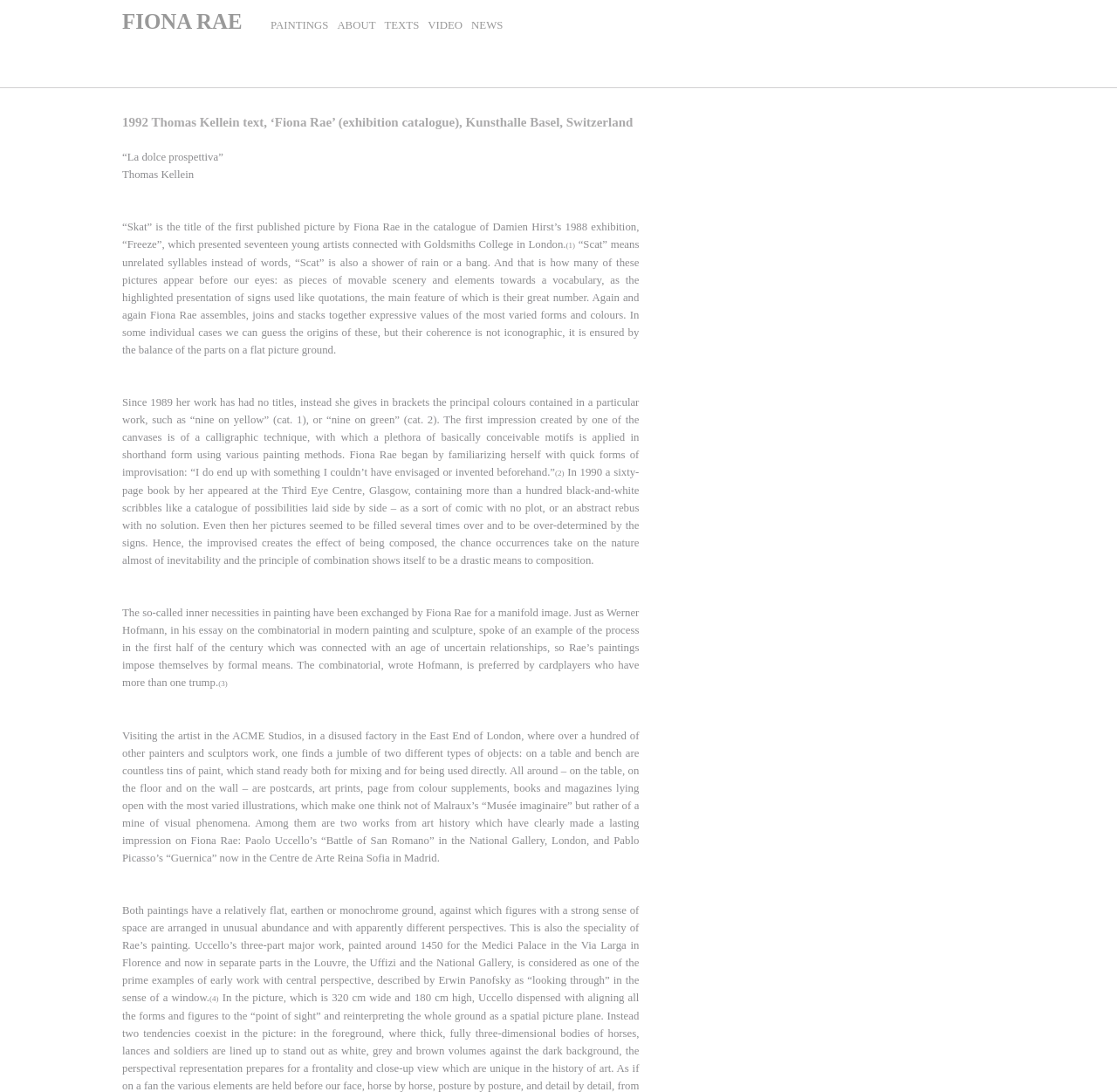What is the location of the ACME Studios?
Look at the image and provide a detailed response to the question.

The location of the ACME Studios is mentioned in the text 'Visiting the artist in the ACME Studios, in a disused factory in the East End of London, where over a hundred of other painters and sculptors work...'